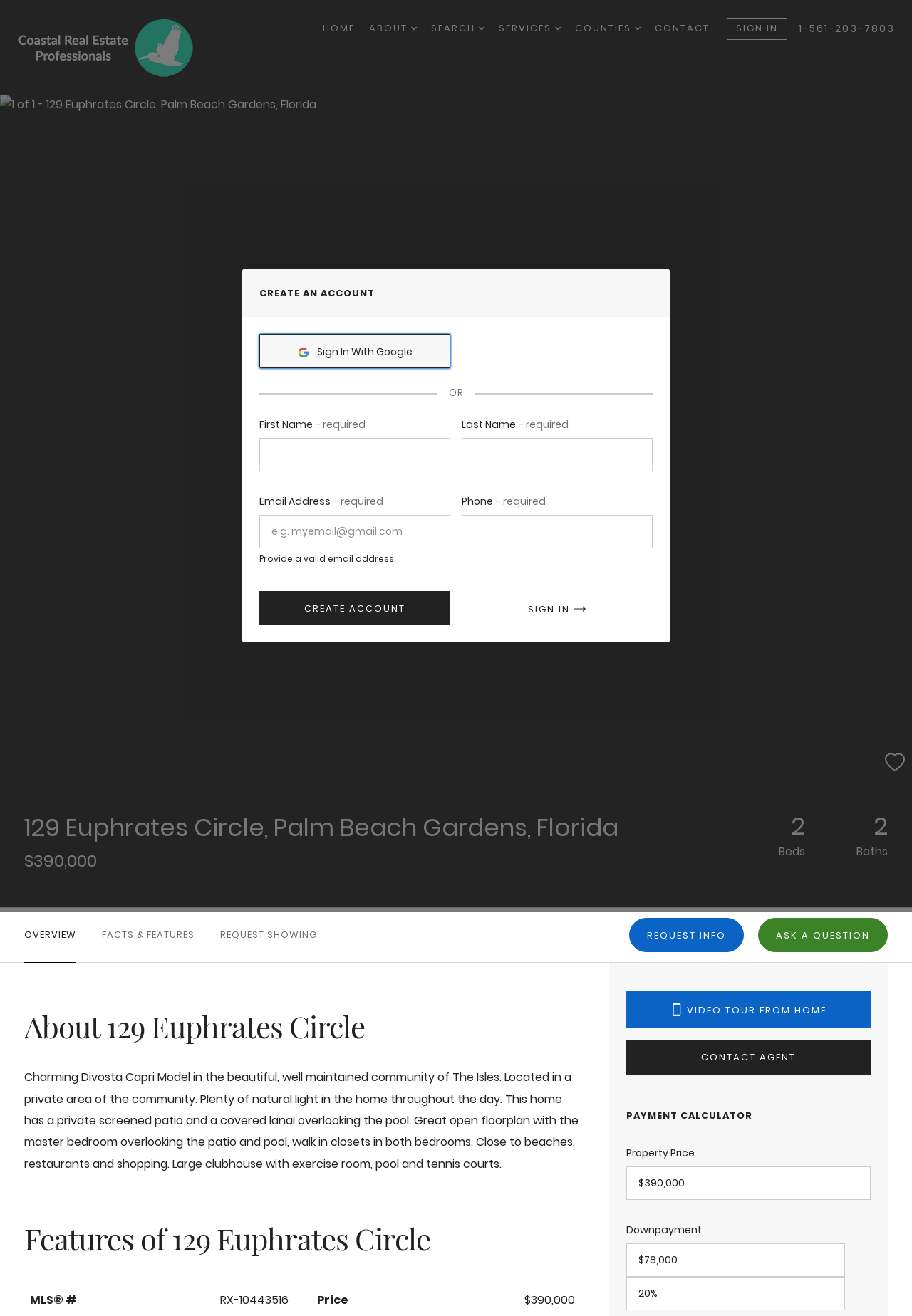Carefully observe the image and respond to the question with a detailed answer:
Can I request a showing for the property?

The property details section provides a 'REQUEST SHOWING' link, which suggests that it is possible to request a showing for the property. This link is likely to lead to a form or contact information to facilitate the request.